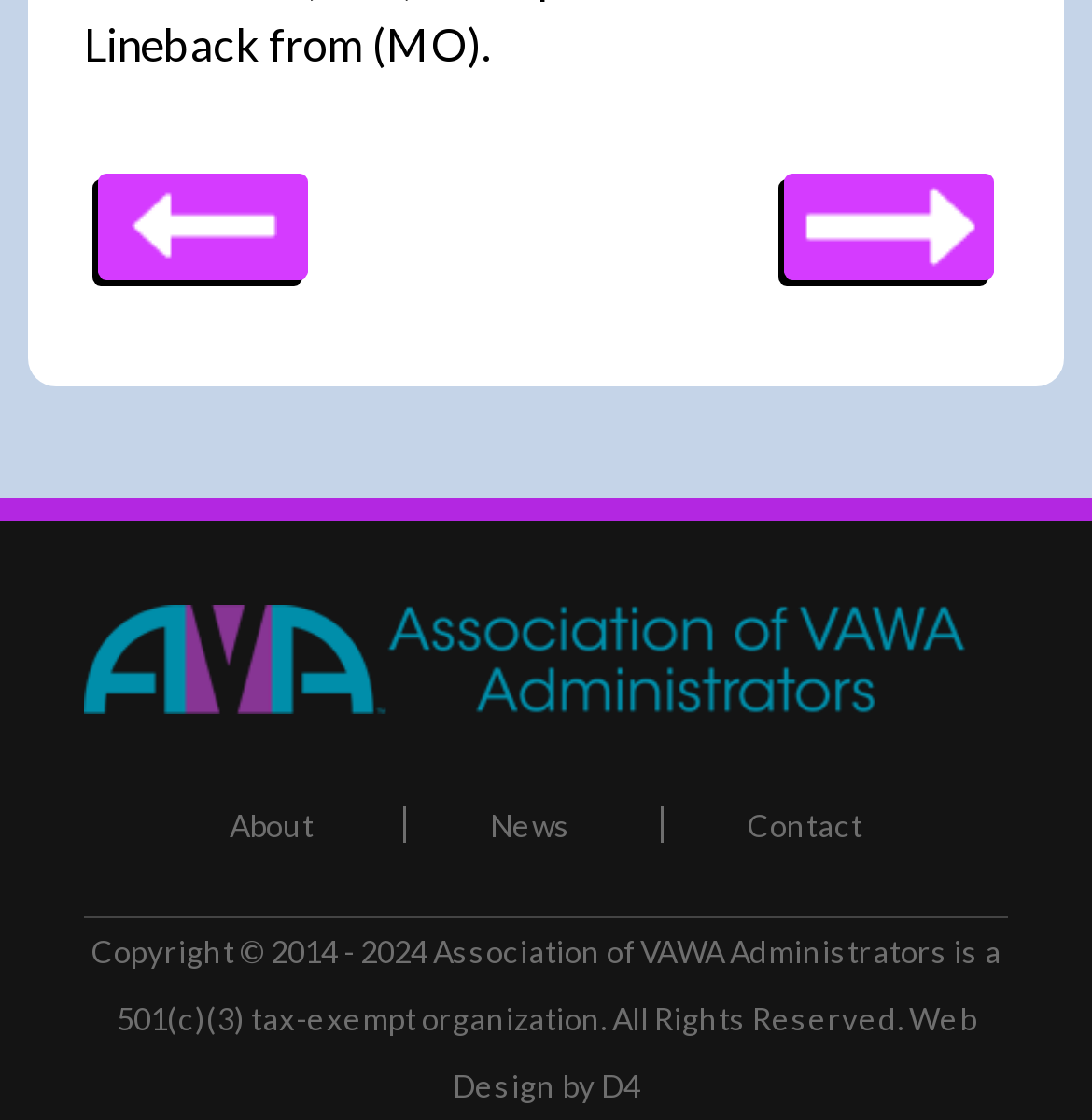Identify the bounding box coordinates of the section to be clicked to complete the task described by the following instruction: "Learn about the 'Fact Checking Policy'". The coordinates should be four float numbers between 0 and 1, formatted as [left, top, right, bottom].

None